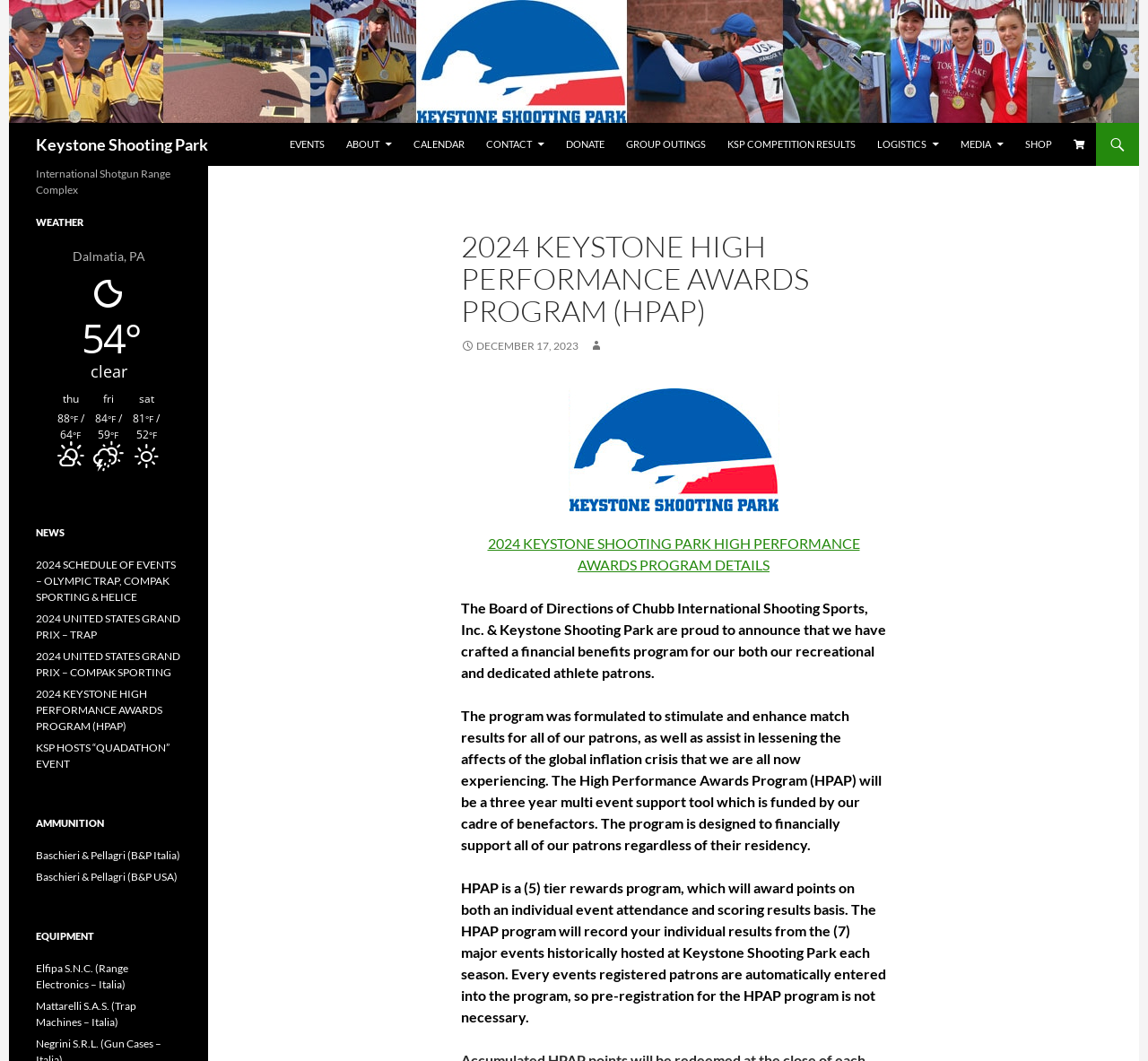Please respond to the question with a concise word or phrase:
What is the name of the ammunition brand mentioned?

Baschieri & Pellagri